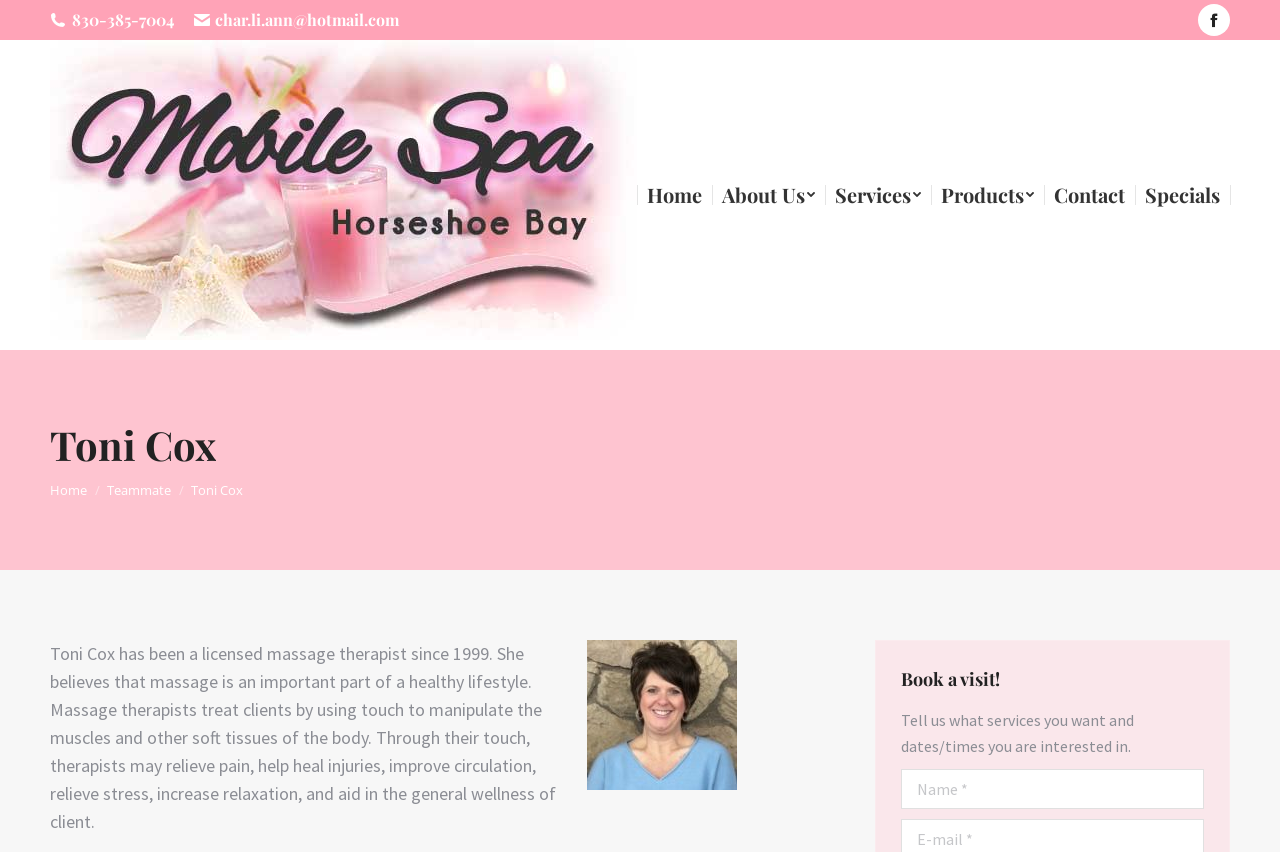Using the description "Home", locate and provide the bounding box of the UI element.

[0.503, 0.212, 0.551, 0.245]